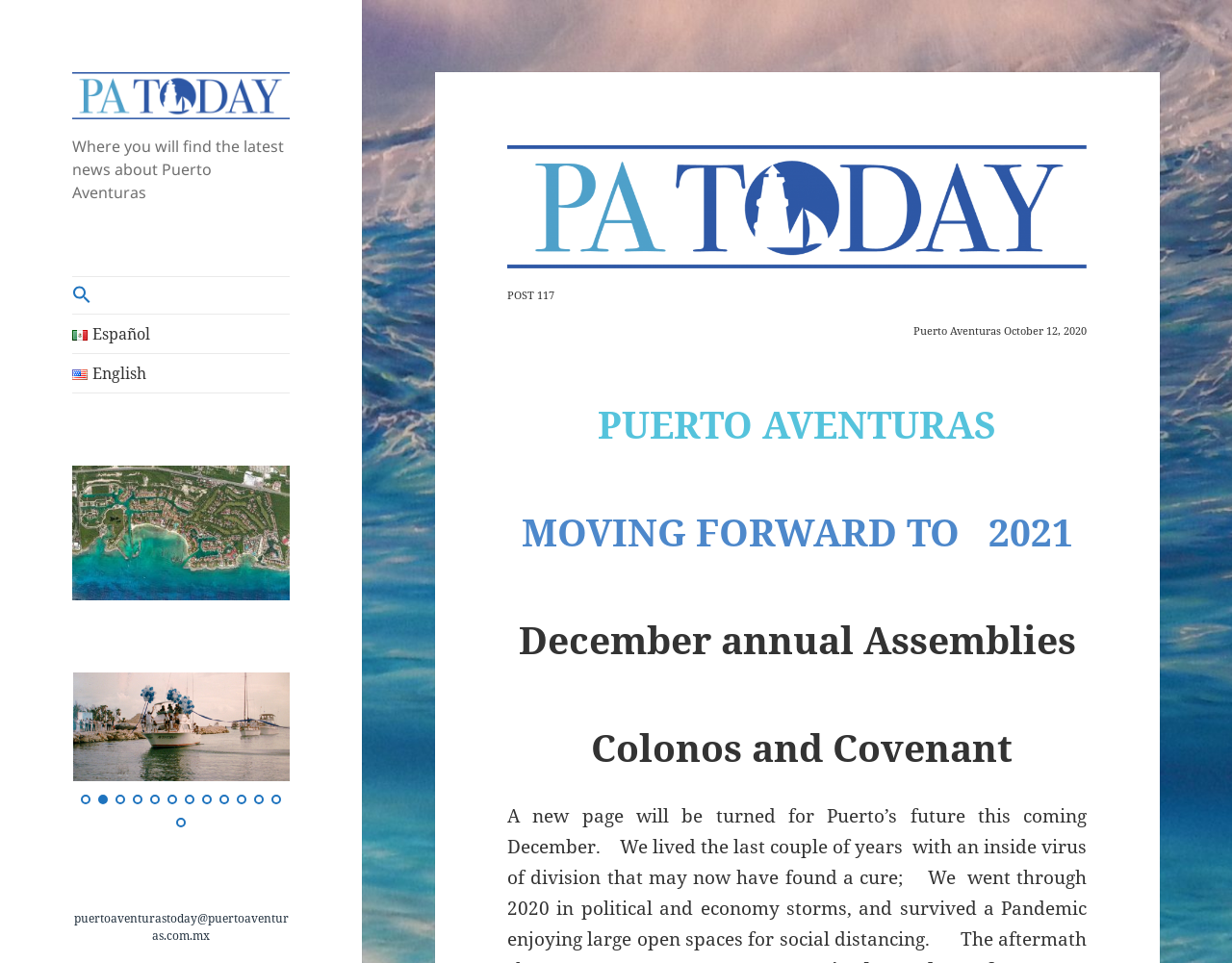Offer a detailed explanation of the webpage layout and contents.

The webpage appears to be a news article or blog post about Puerto Aventuras, with a focus on the community's progress and upcoming events. At the top of the page, there is a link to the website's homepage, followed by a brief description of the website's purpose: "Where you will find the latest news about Puerto Aventuras". 

To the right of this description, there is a search bar with a search icon and a label "Search for:". Below this, there are links to switch the language of the website to either Español or English.

The main content of the page is divided into sections, with headings that outline the topics discussed. The first section is titled "PUERTO AVENTURAS", followed by "MOVING FORWARD TO 2021", "December annual Assemblies", and finally "Colonos and Covenant". 

Below the headings, there are several images, including a logo or emblem labeled "covenant", and five other images with captions "5", "14", "8", "RUINA-1", and "WhatsApp-Image-2019-10-19-at-7.28.26-PM-1-3". These images appear to be related to the topics discussed in the headings.

At the bottom of the page, there is a contact email address "puertoaventurastoday@puertoaventuras.com.mx" and a figure or image that takes up a significant portion of the page.